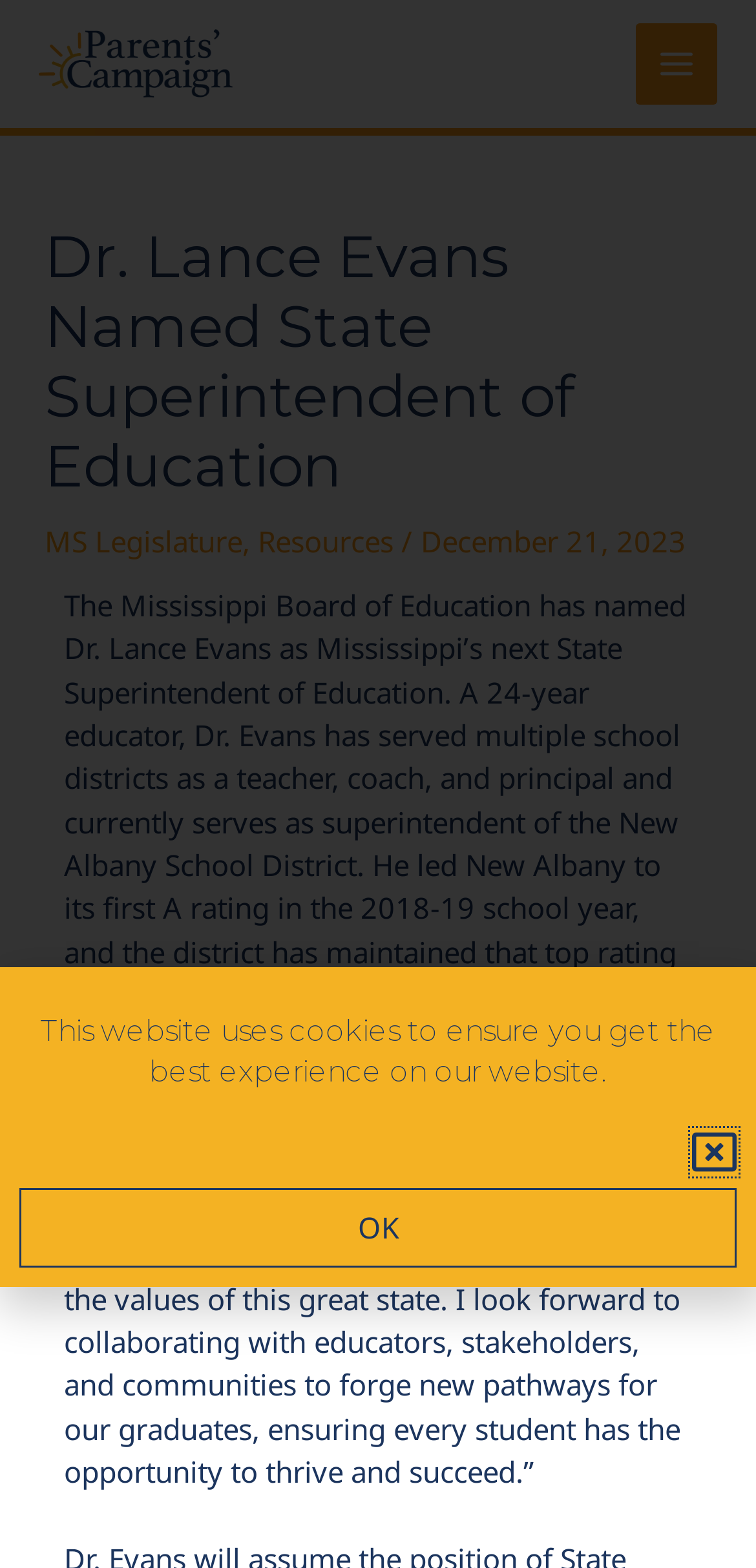What is the current rating of the New Albany School District?
With the help of the image, please provide a detailed response to the question.

The answer can be found in the main content of the webpage, where it is stated that 'He led New Albany to its first A rating in the 2018-19 school year, and the district has maintained that top rating since.'